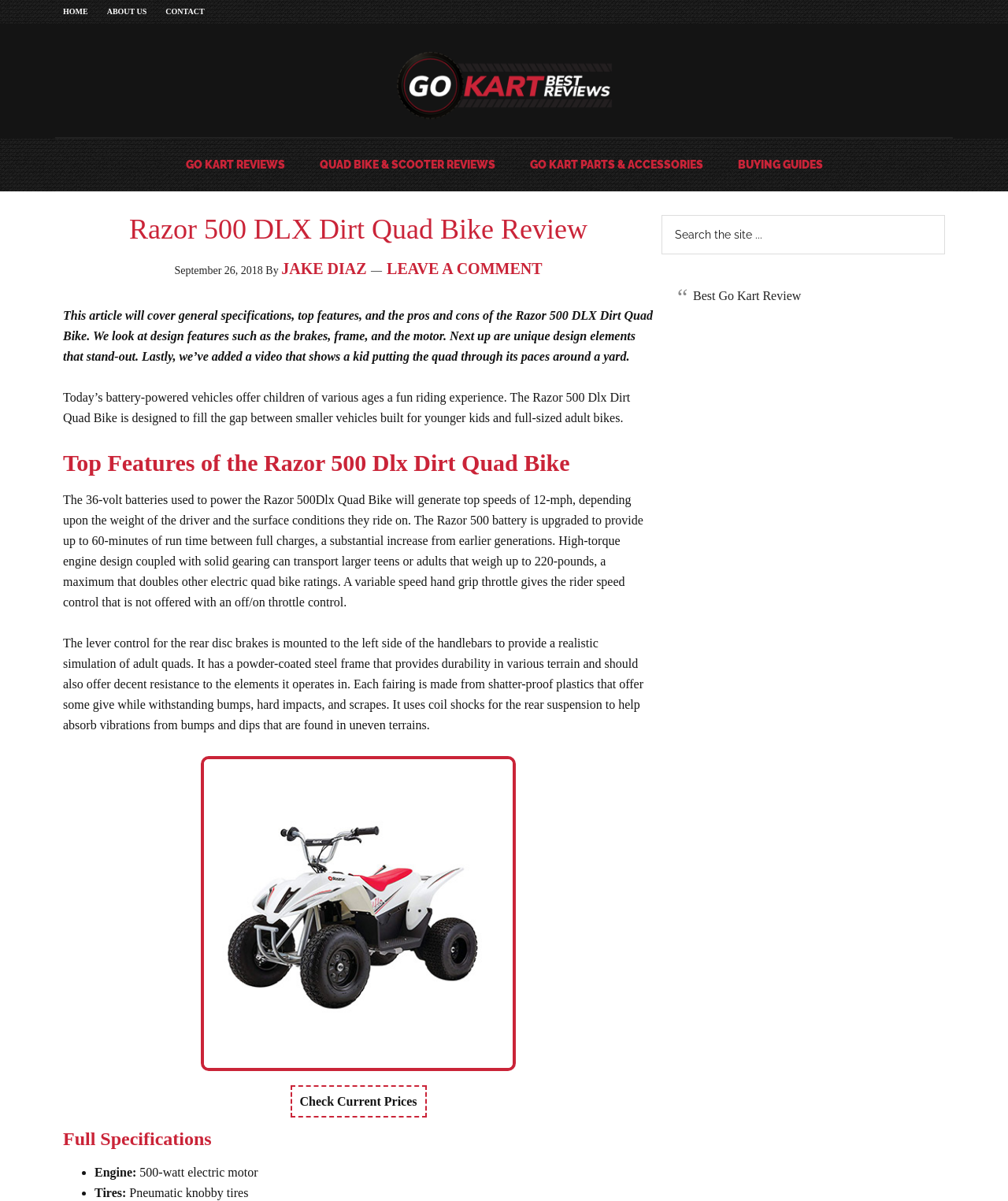Please give a succinct answer to the question in one word or phrase:
What is the name of the dirt quad bike being reviewed?

Razor 500 DLX